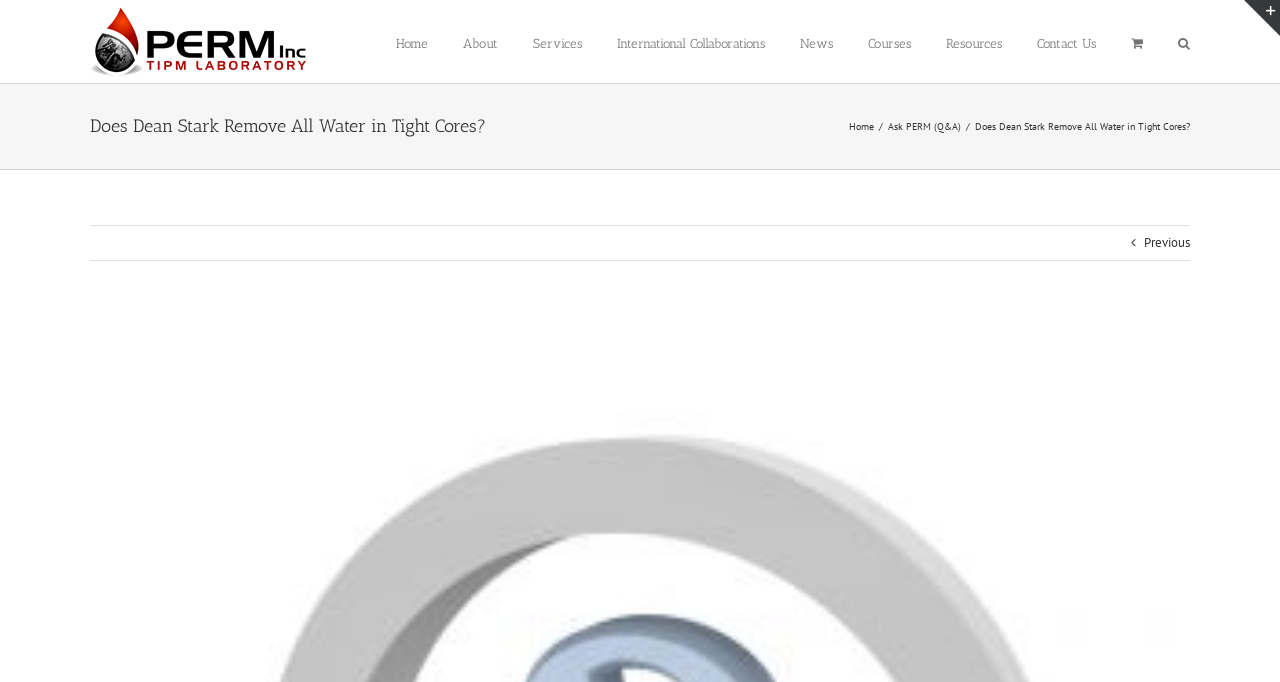Please provide a short answer using a single word or phrase for the question:
What is the function of the button at the top right corner?

Search